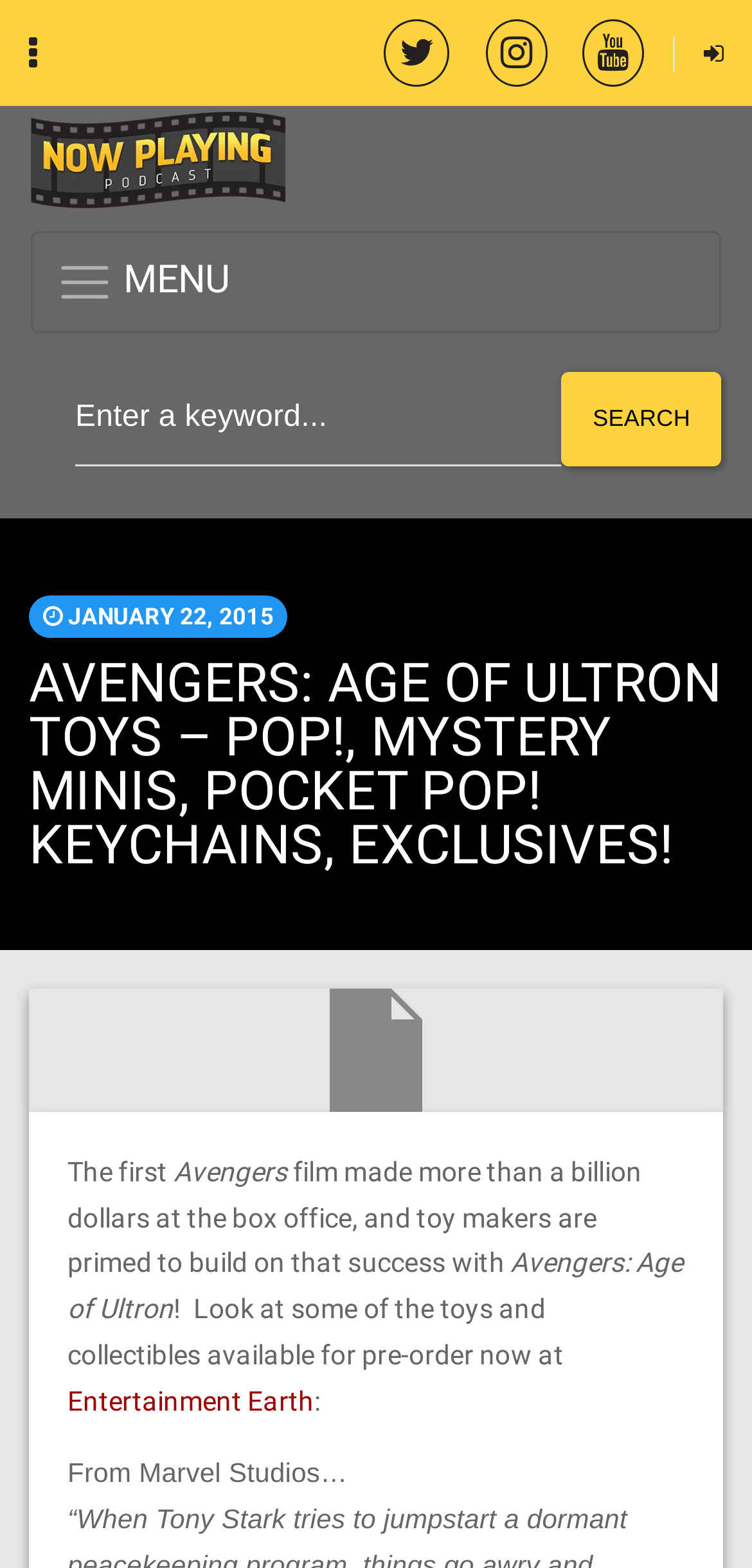Offer a meticulous description of the webpage's structure and content.

The webpage is about Avengers: Age of Ultron toys, featuring various products such as Pop!, Mystery Minis, Pocket Pop! Keychains, and Exclusives. At the top left, there is a small icon link with a font awesome icon '\uf142'. Next to it, there are four more icon links with font awesome icons '\uf099', '\uf16d', '\uf167', and '\uf090', respectively. 

Below these icons, there is a link to "Now Playing Podcast" with an accompanying image of the podcast's logo. To the right of the logo, there is a button to toggle navigation, which is currently not expanded. The button has a label "MENU" next to it.

Below the navigation button, there is a search bar where users can enter a keyword. The search bar has a placeholder text "Enter a keyword..." and a "SEARCH" button to the right. 

On the left side, there is a date "JANUARY 22, 2015" displayed. Below the date, there is a heading that matches the title of the webpage, "AVENGERS: AGE OF ULTRON TOYS – POP!, MYSTERY MINIS, POCKET POP! KEYCHAINS, EXCLUSIVES!". 

Next to the heading, there is an image related to Avengers: Age of Ultron toys. The image has a description that starts with "The first film made more than a billion dollars at the box office, and toy makers are primed to build on that success with..." and continues to describe the available toys and collectibles. The description also includes a link to "Entertainment Earth" where users can pre-order these items. Finally, there is a sentence "From Marvel Studios…" at the bottom.